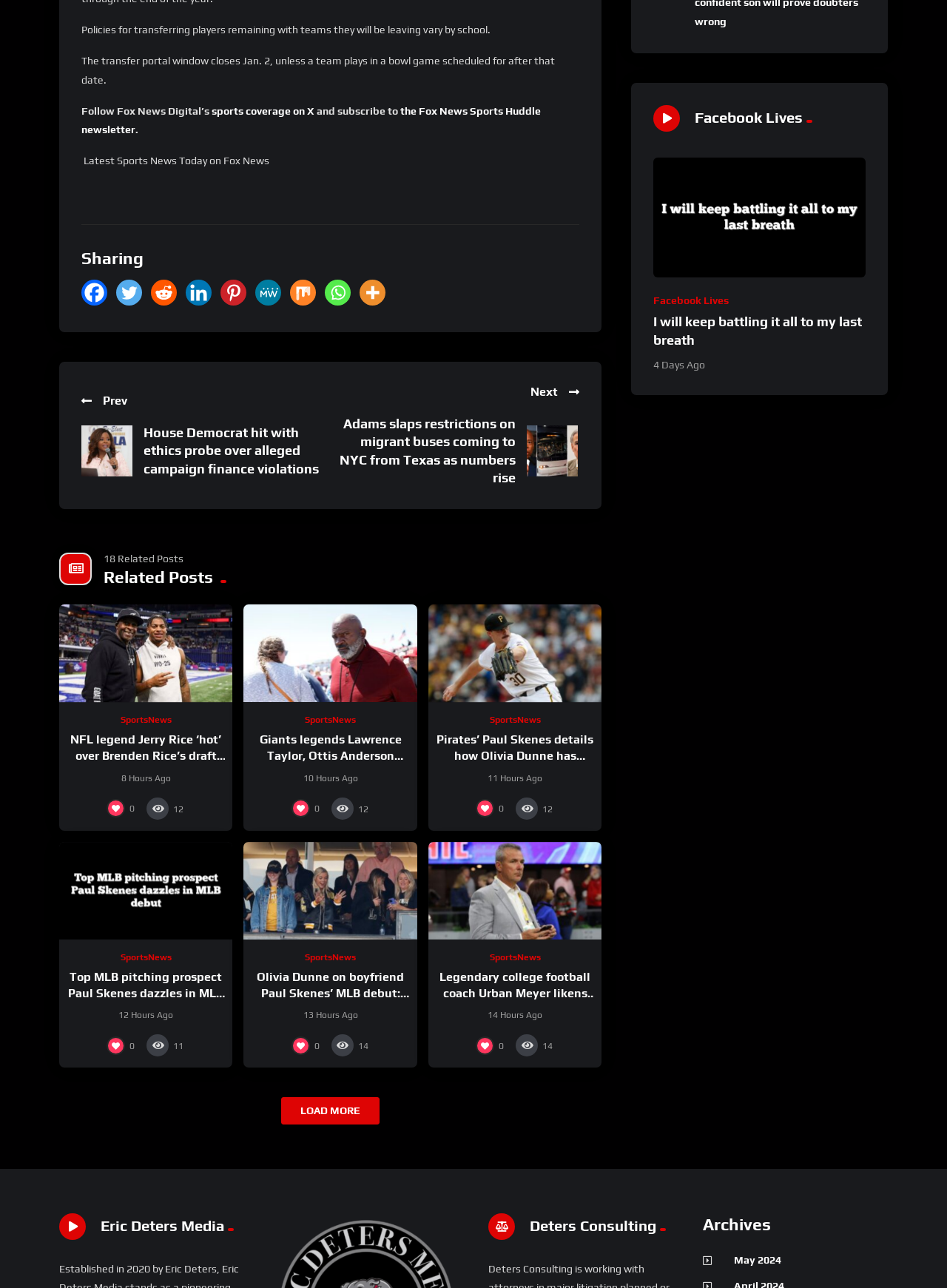What is the purpose of the 'LOAD MORE' button?
Look at the webpage screenshot and answer the question with a detailed explanation.

I inferred the purpose of the 'LOAD MORE' button by its position and context, which suggests that it is used to load more articles or content.